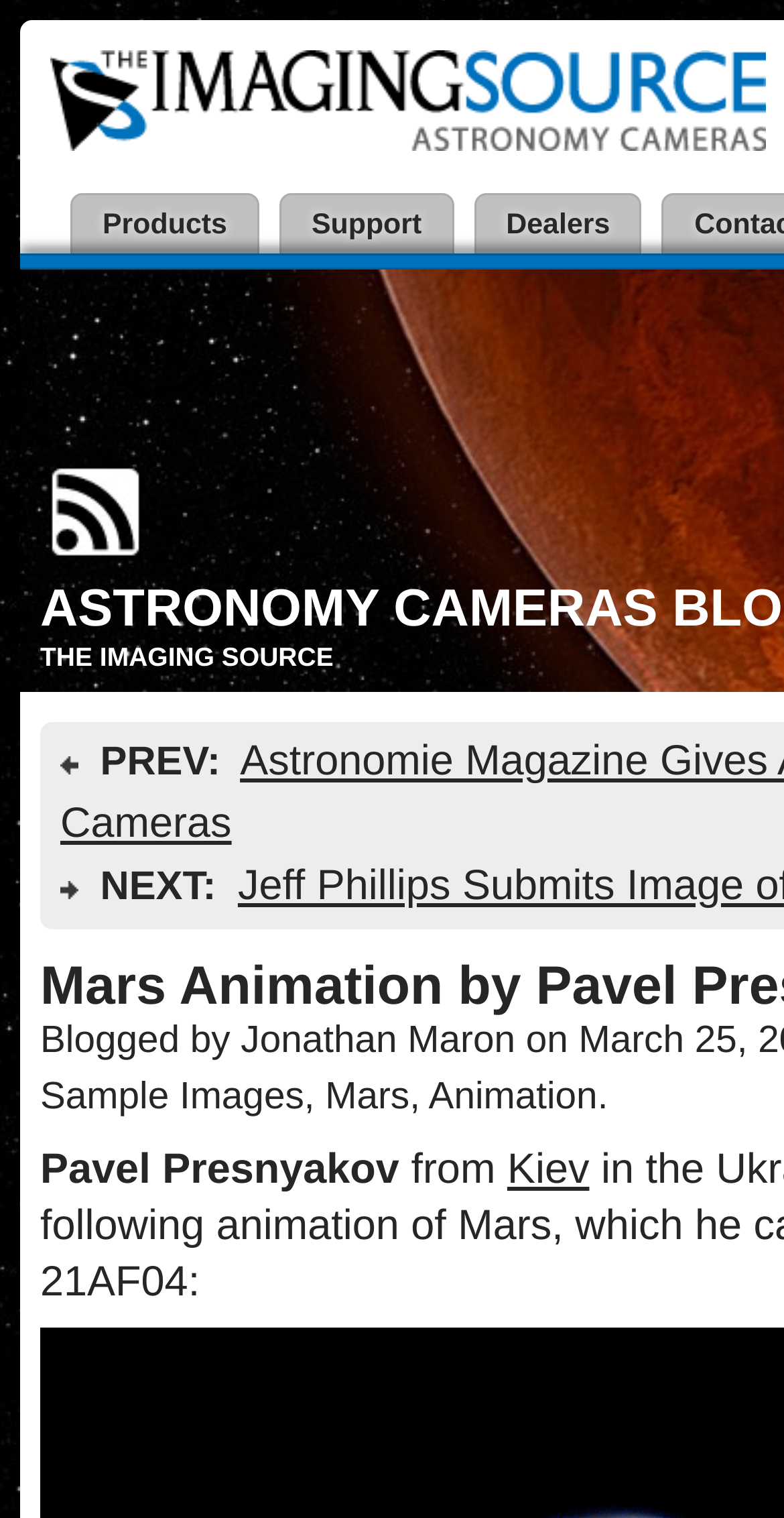Please provide the bounding box coordinates for the element that needs to be clicked to perform the following instruction: "go to products". The coordinates should be given as four float numbers between 0 and 1, i.e., [left, top, right, bottom].

[0.09, 0.127, 0.331, 0.171]